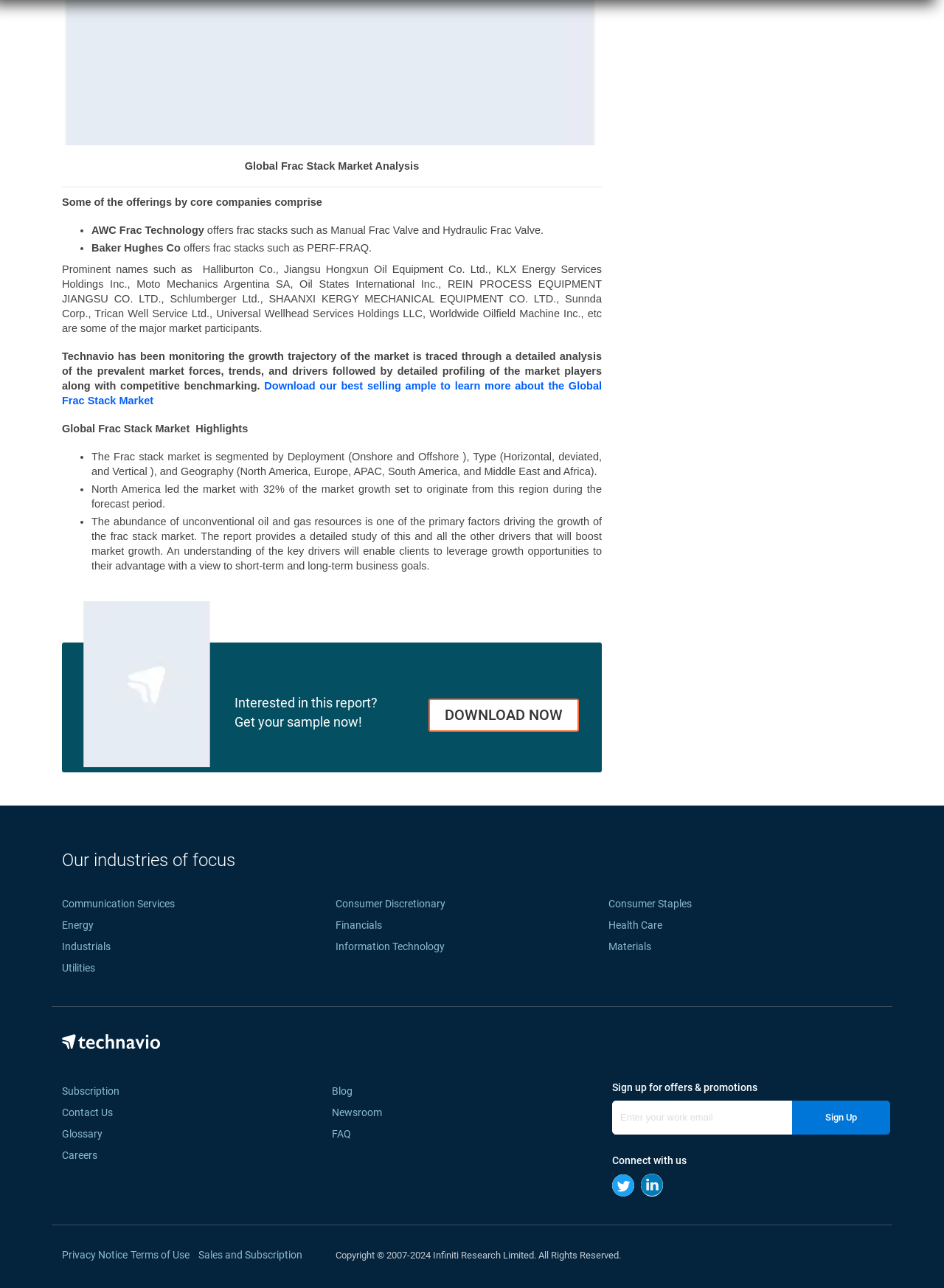Using the provided description Donate, find the bounding box coordinates for the UI element. Provide the coordinates in (top-left x, top-left y, bottom-right x, bottom-right y) format, ensuring all values are between 0 and 1.

None